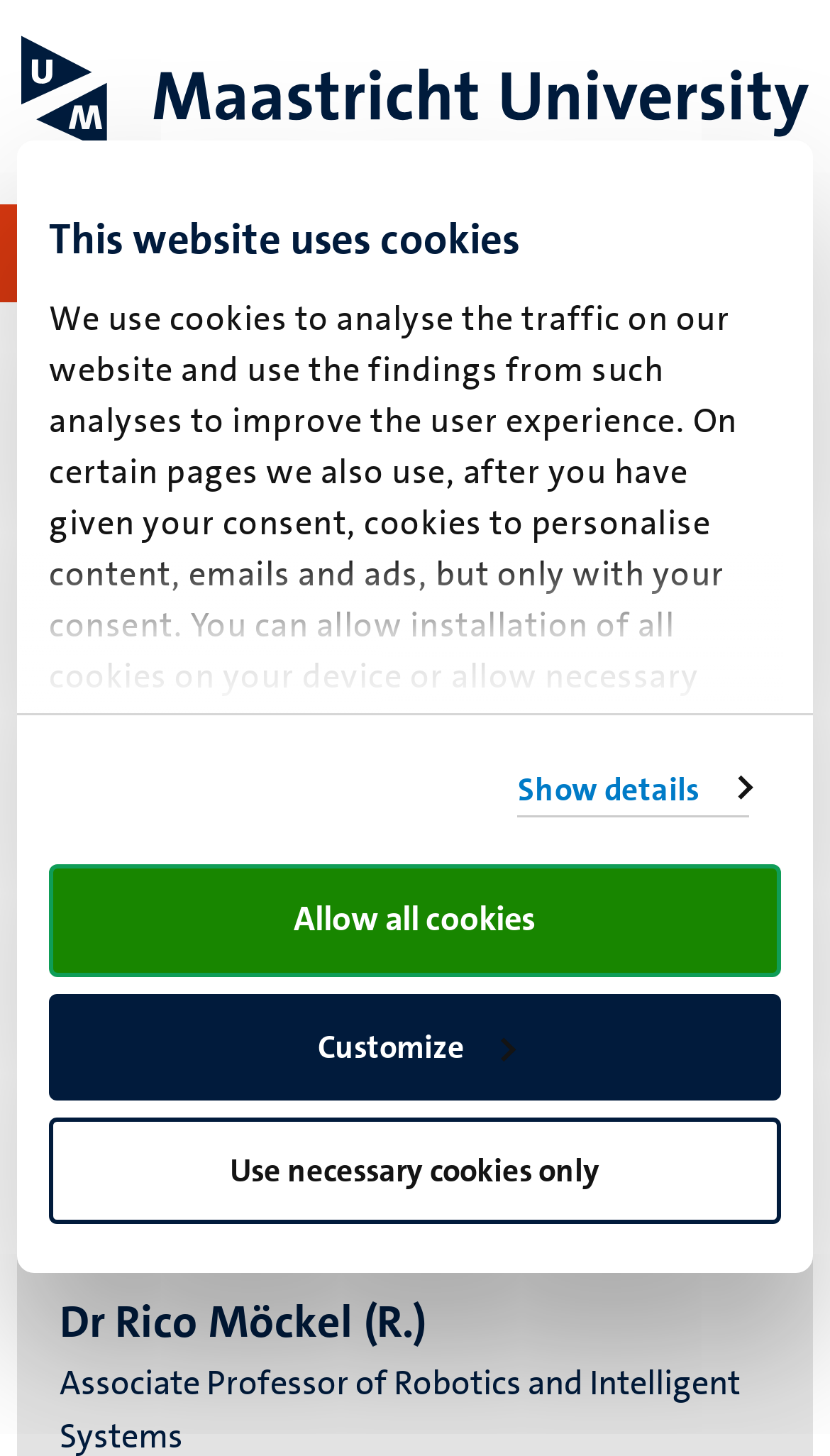Respond to the question with just a single word or phrase: 
What is the logo of the university on this webpage?

Maastricht University Logo